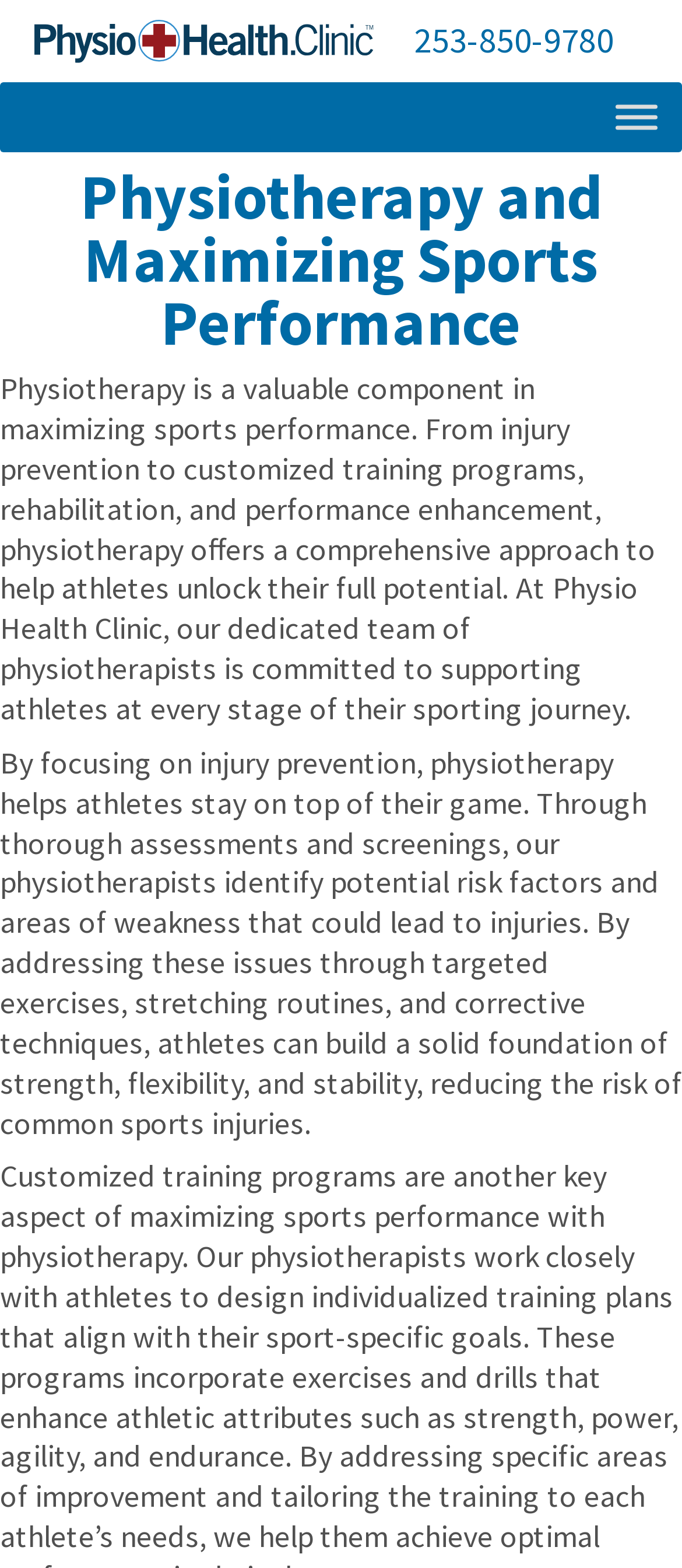Using the information shown in the image, answer the question with as much detail as possible: What is the phone number of Physio Health Clinic?

I found the phone number by looking at the top section of the webpage, where I saw a static text element with the phone number '253-850-9780'.